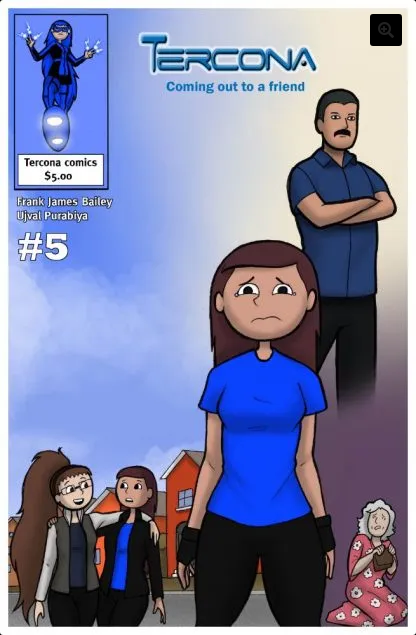What is the color of Tercona's shirt?
Refer to the image and offer an in-depth and detailed answer to the question.

According to the caption, Tercona is depicted wearing a blue shirt, which is a key aspect of her character design in the comic cover art.